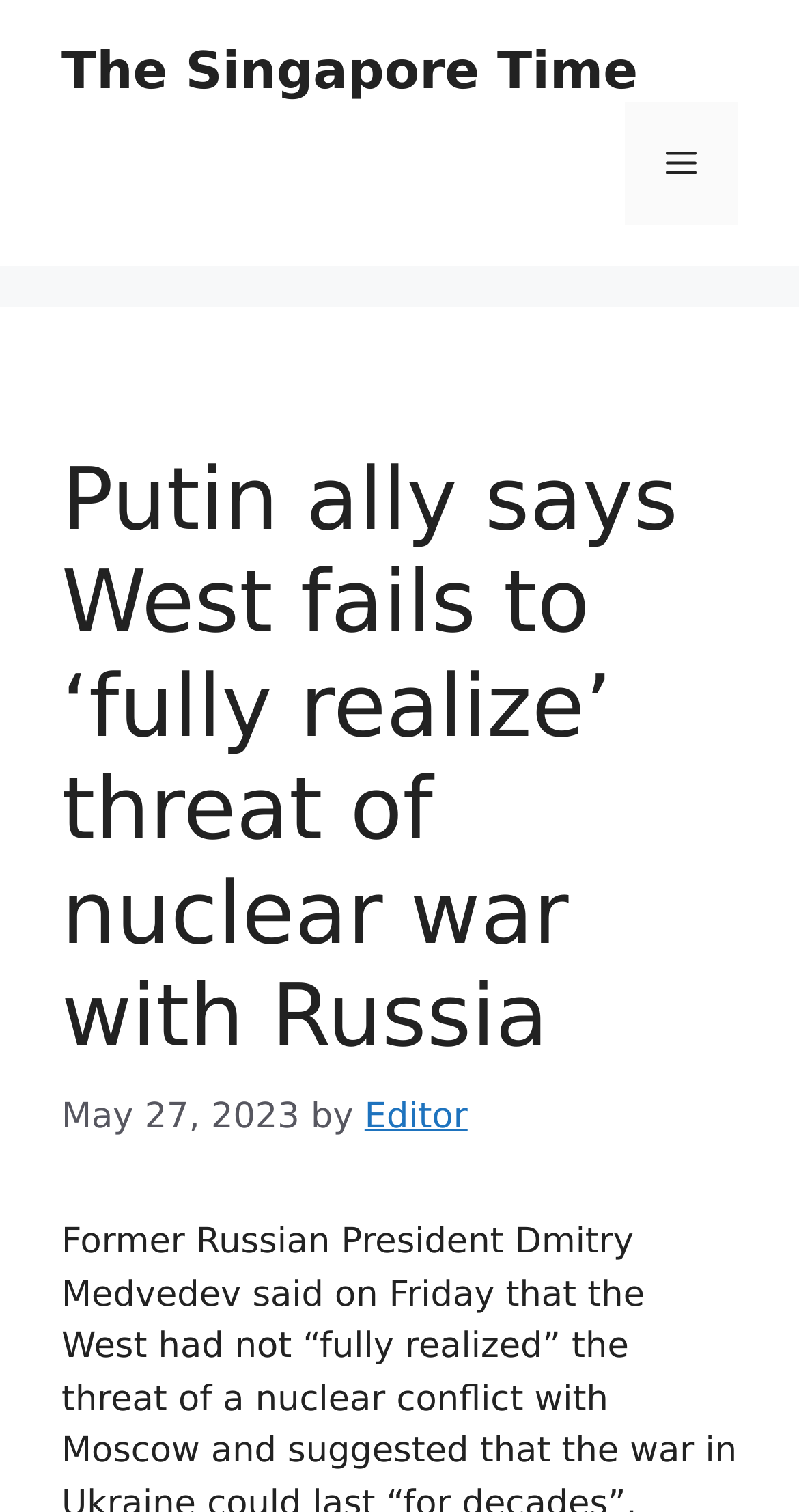What is the topic of the article?
Answer briefly with a single word or phrase based on the image.

nuclear war with Russia